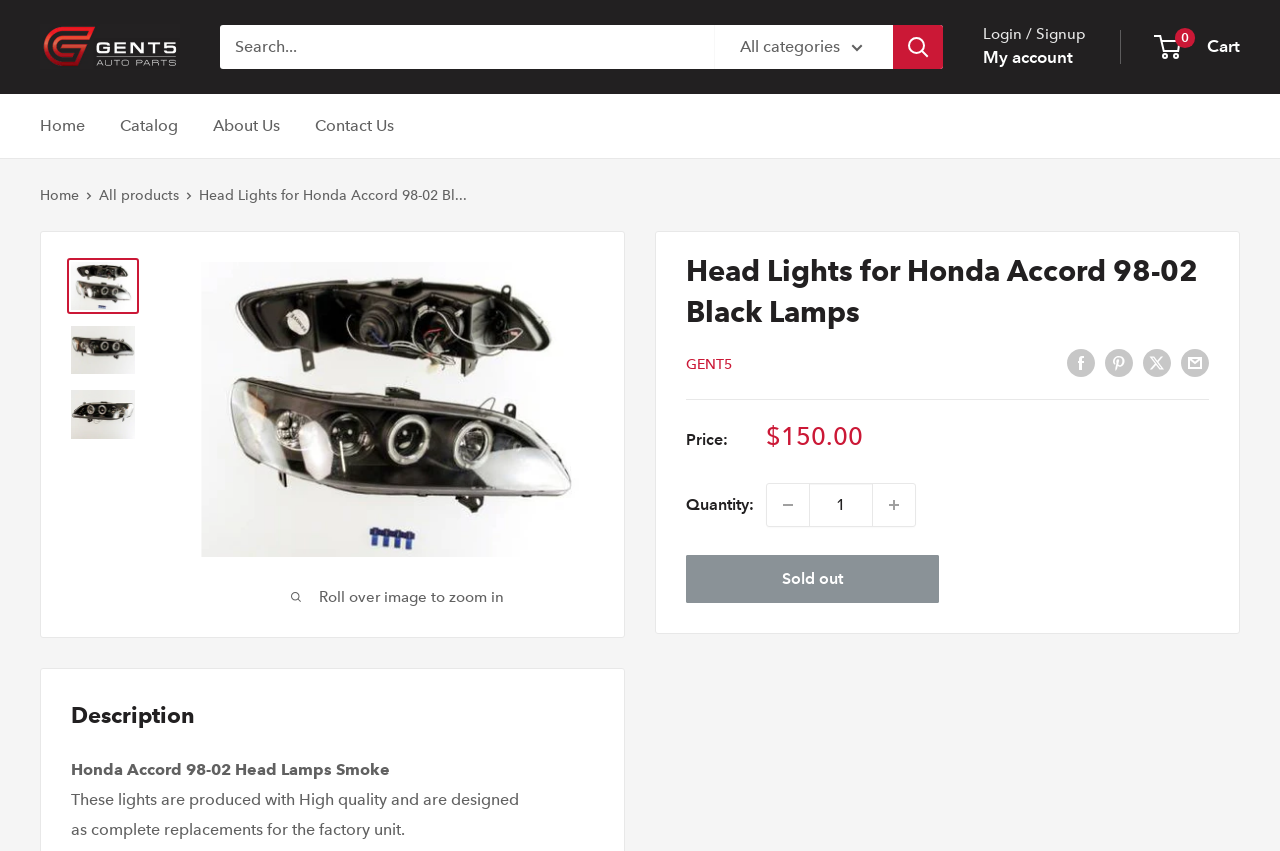Determine the bounding box coordinates of the clickable element to achieve the following action: 'View product catalog'. Provide the coordinates as four float values between 0 and 1, formatted as [left, top, right, bottom].

[0.094, 0.13, 0.139, 0.165]